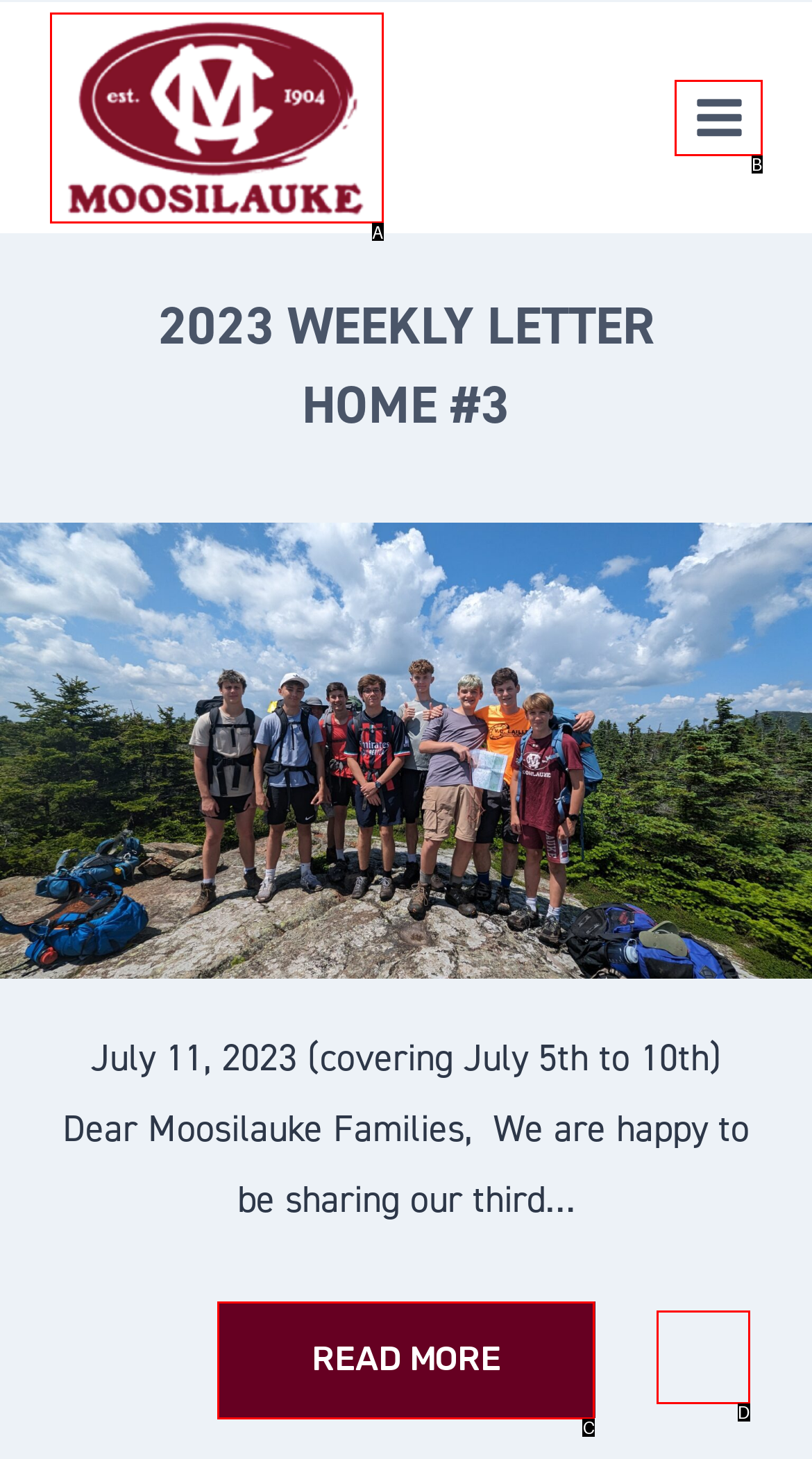Determine the option that best fits the description: alt="Camp Moosilauke"
Reply with the letter of the correct option directly.

A